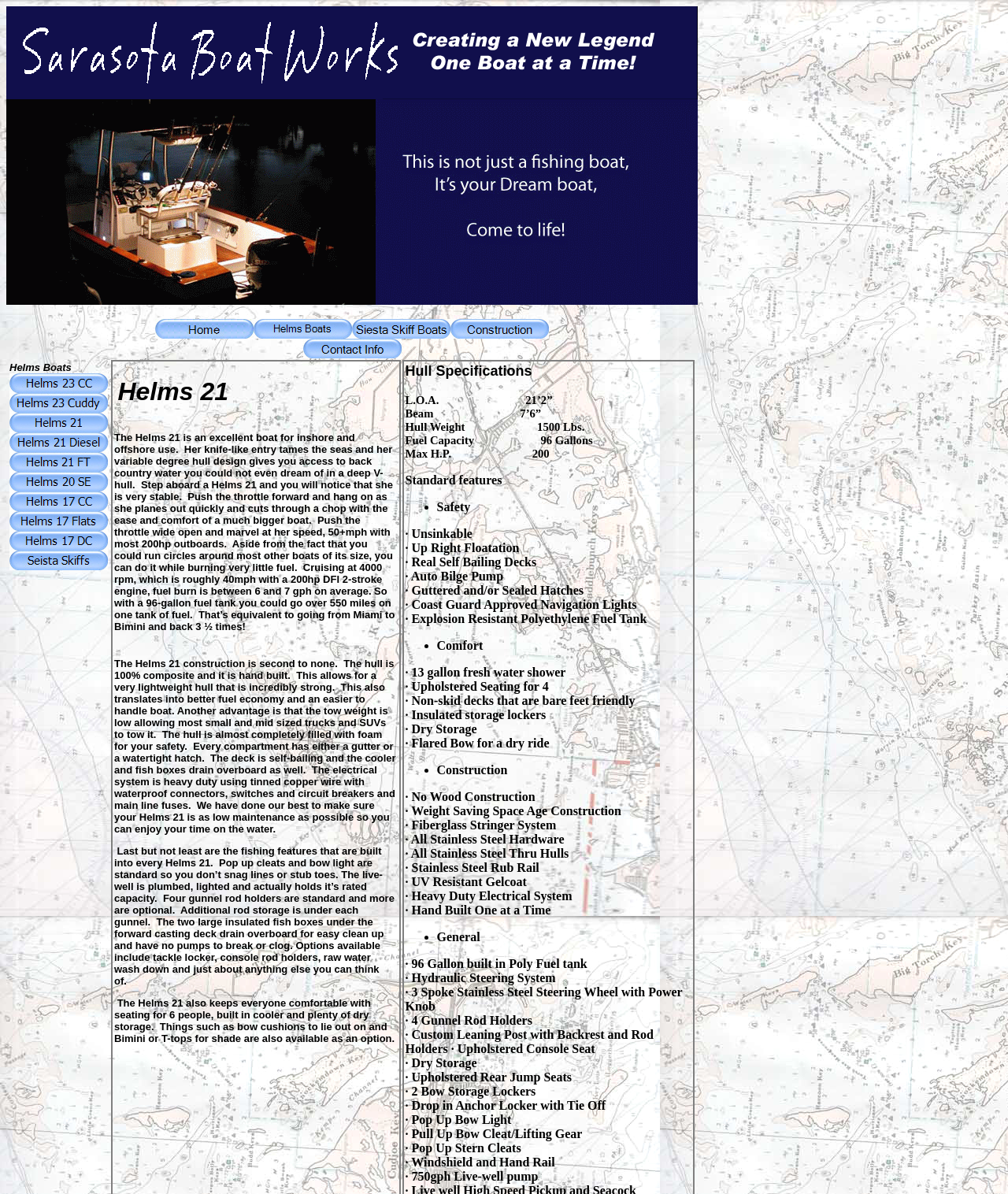Please find the bounding box coordinates of the element that you should click to achieve the following instruction: "Explore the 'Construction' features". The coordinates should be presented as four float numbers between 0 and 1: [left, top, right, bottom].

[0.447, 0.274, 0.545, 0.286]